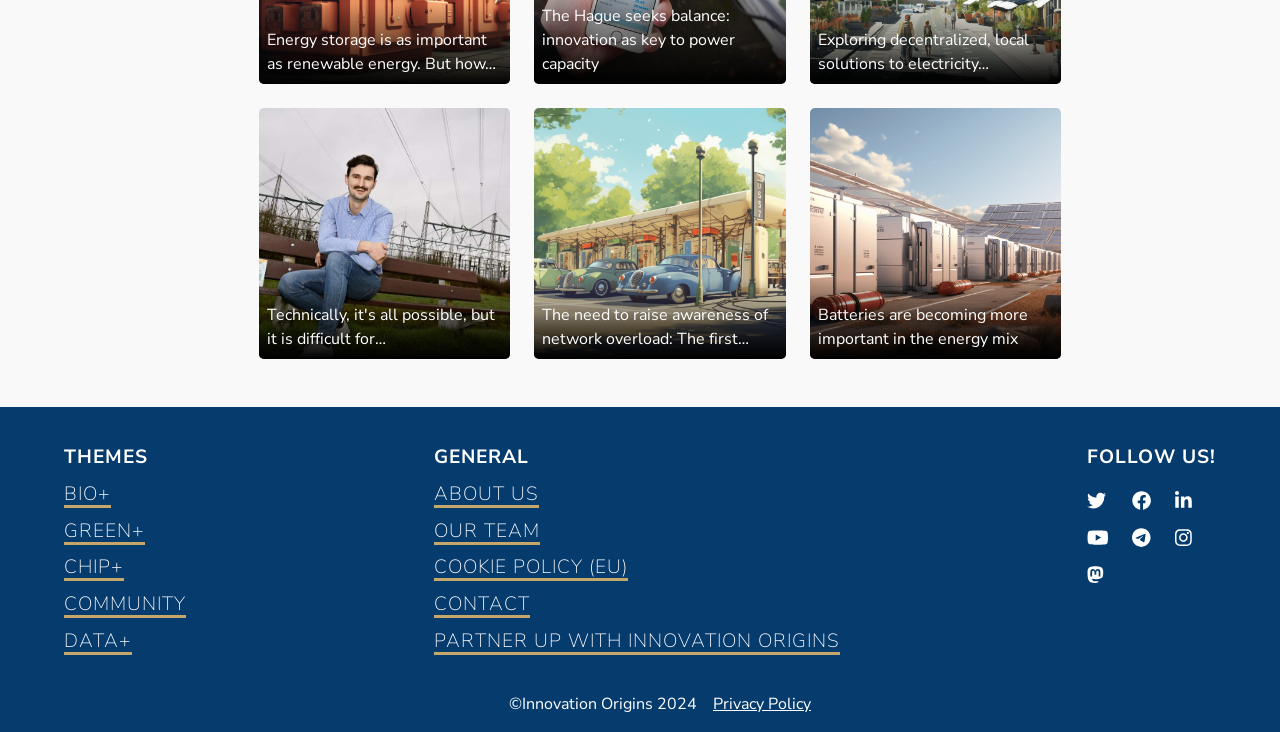Extract the bounding box coordinates for the UI element described as: "General".

[0.339, 0.607, 0.413, 0.642]